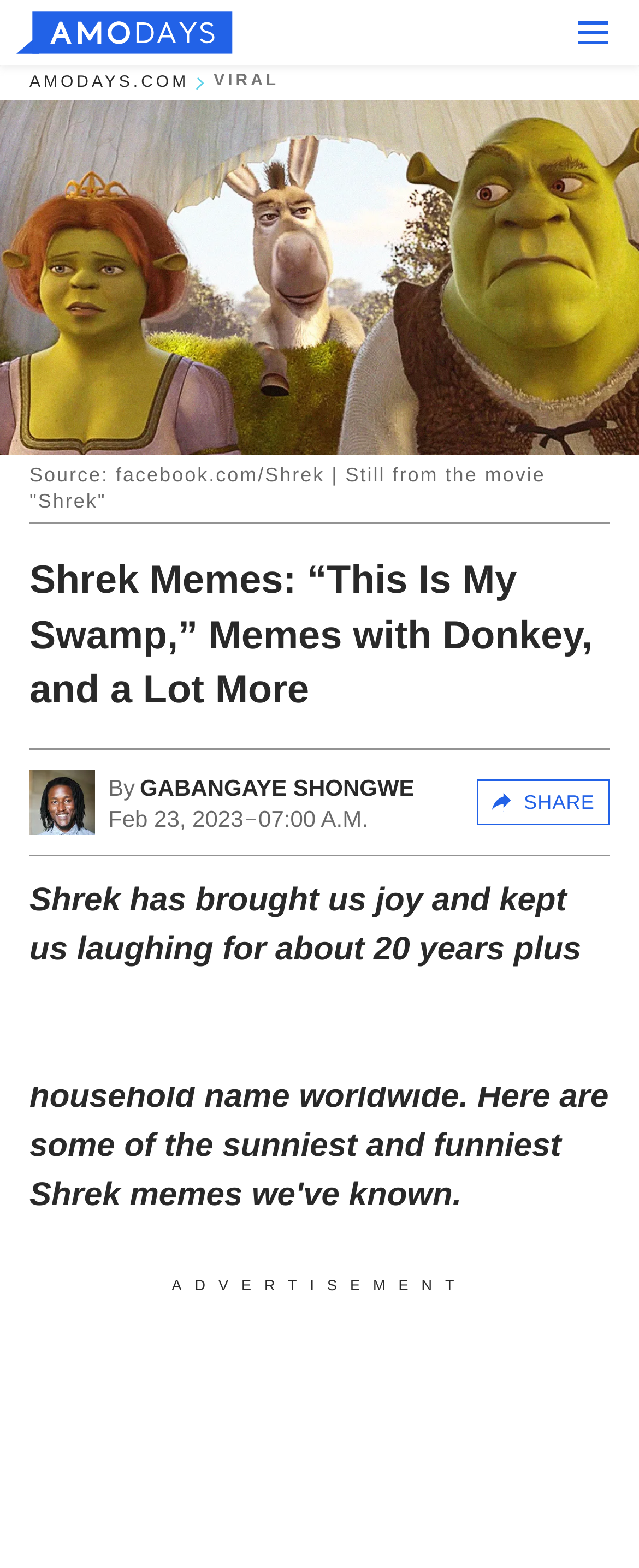Please find the bounding box coordinates of the element that must be clicked to perform the given instruction: "Share this post". The coordinates should be four float numbers from 0 to 1, i.e., [left, top, right, bottom].

[0.745, 0.497, 0.954, 0.527]